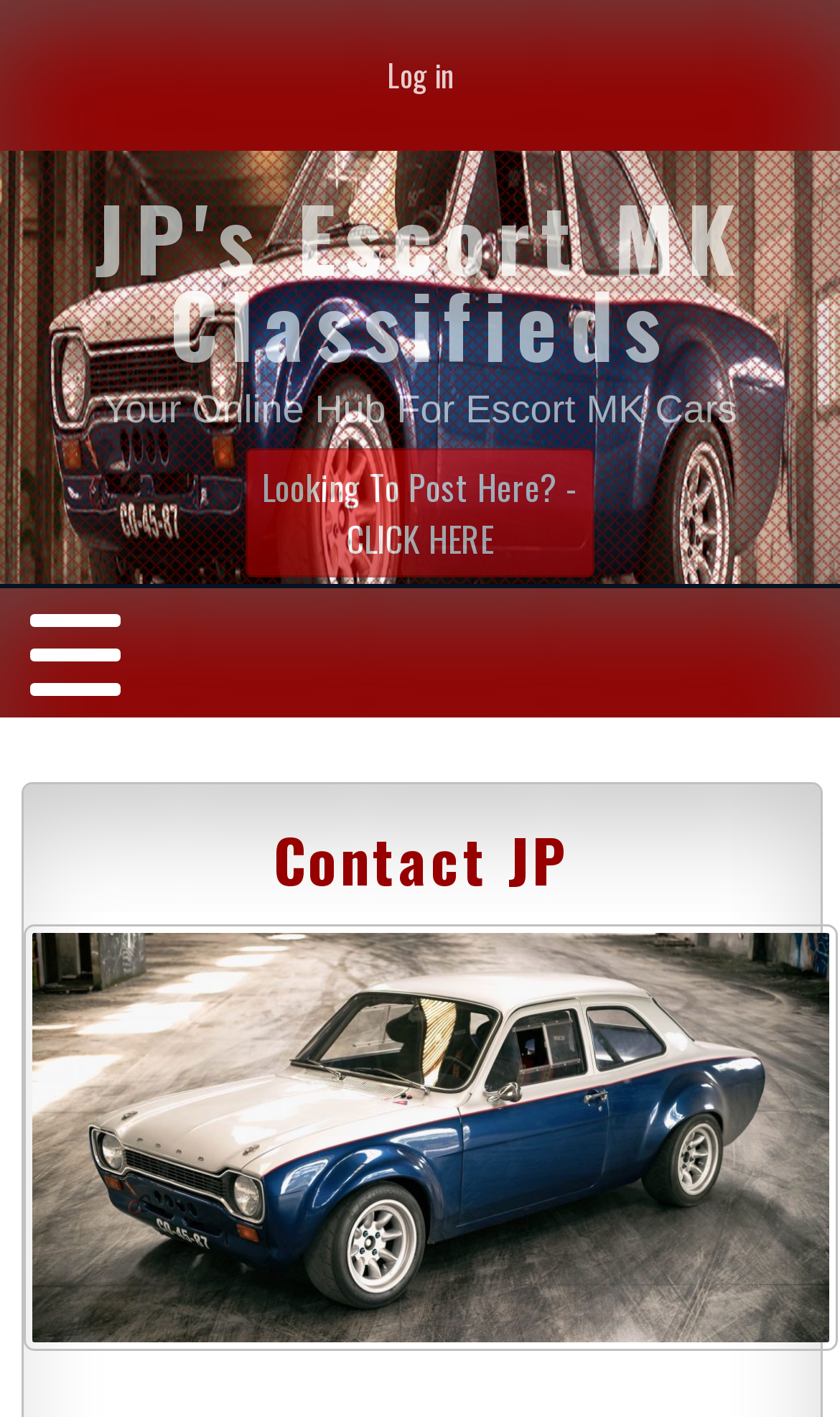Identify the bounding box coordinates for the UI element mentioned here: "JP's Escort MK Classifieds". Provide the coordinates as four float values between 0 and 1, i.e., [left, top, right, bottom].

[0.0, 0.106, 1.0, 0.258]